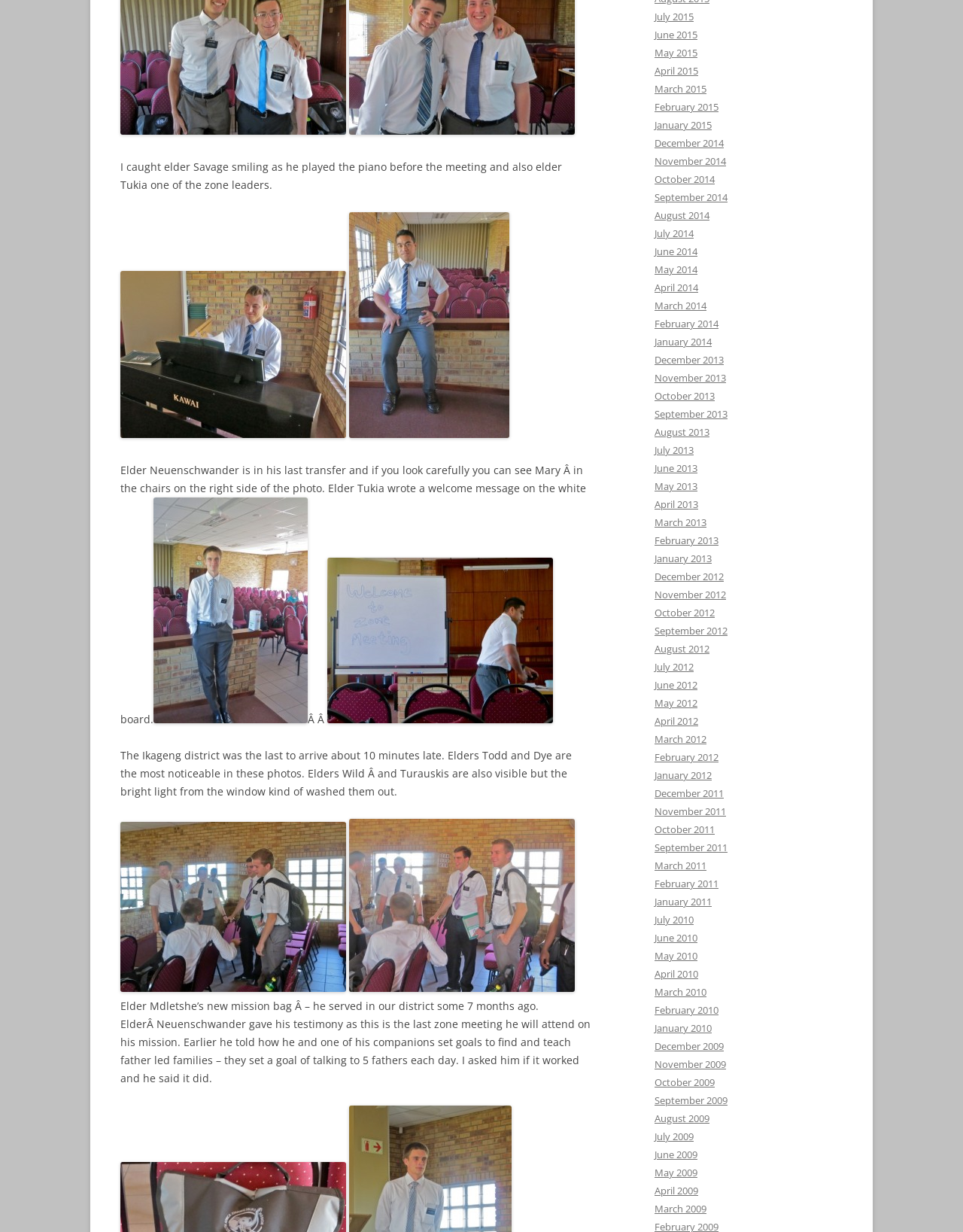Can you find the bounding box coordinates for the element that needs to be clicked to execute this instruction: "Open IMG_0160"? The coordinates should be given as four float numbers between 0 and 1, i.e., [left, top, right, bottom].

[0.362, 0.1, 0.597, 0.112]